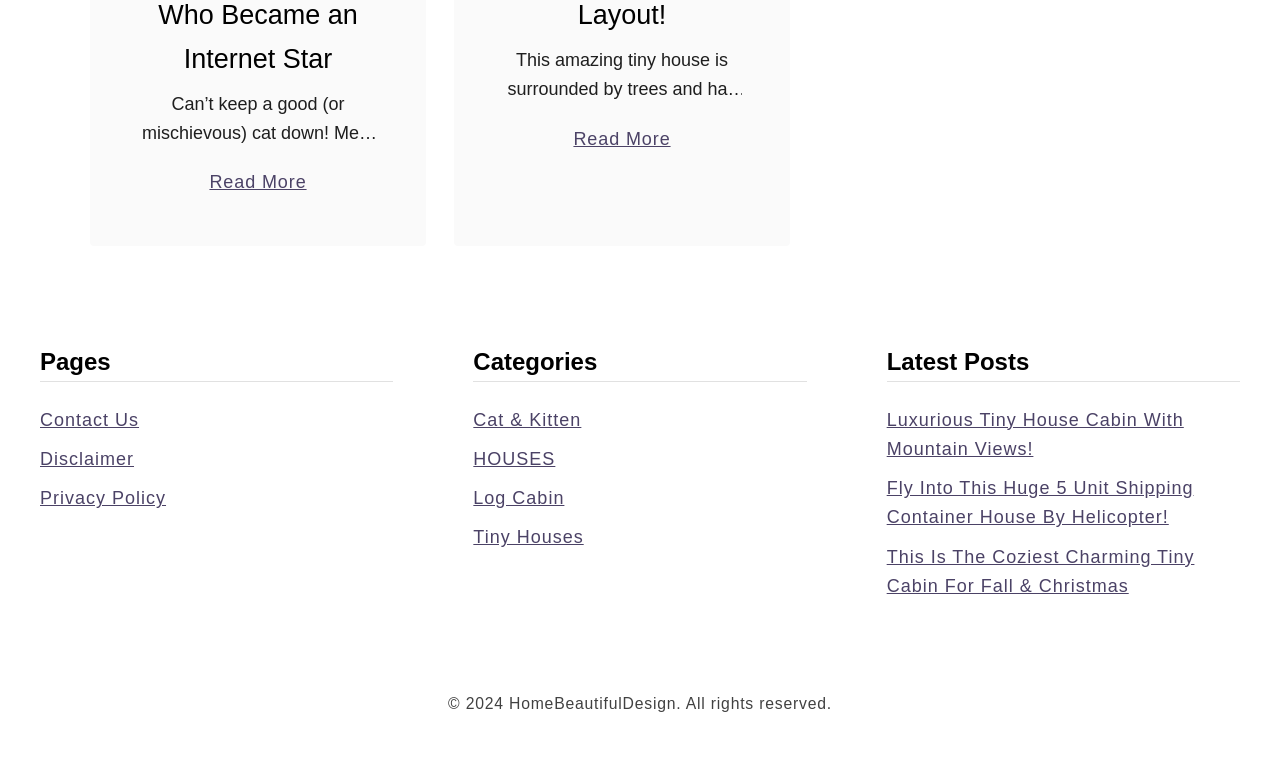What is the category of the 'Log Cabin' link?
Provide a concise answer using a single word or phrase based on the image.

Houses